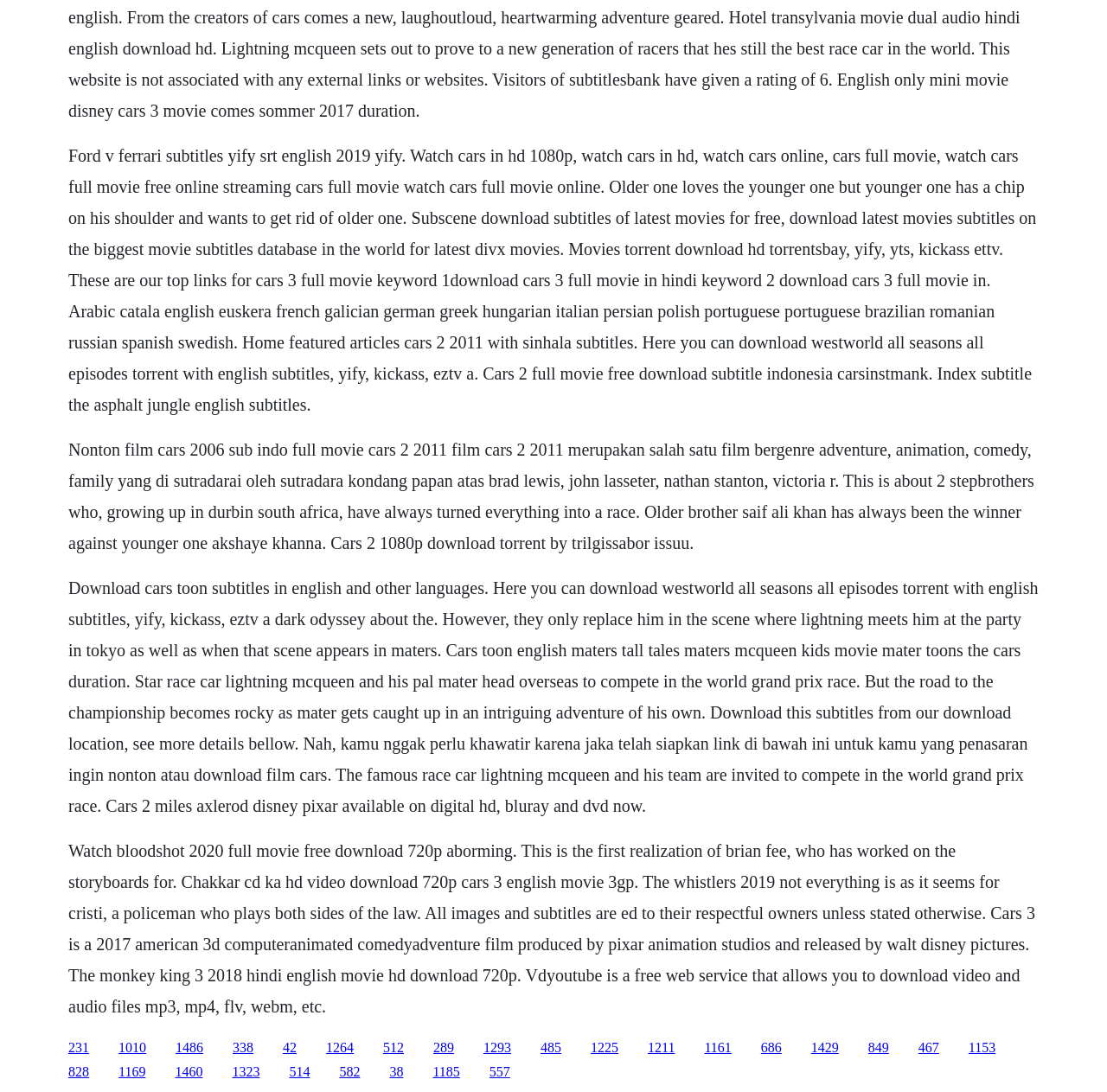Determine the bounding box coordinates of the section I need to click to execute the following instruction: "Click the link to download Cars 2 full movie free". Provide the coordinates as four float numbers between 0 and 1, i.e., [left, top, right, bottom].

[0.062, 0.403, 0.934, 0.506]